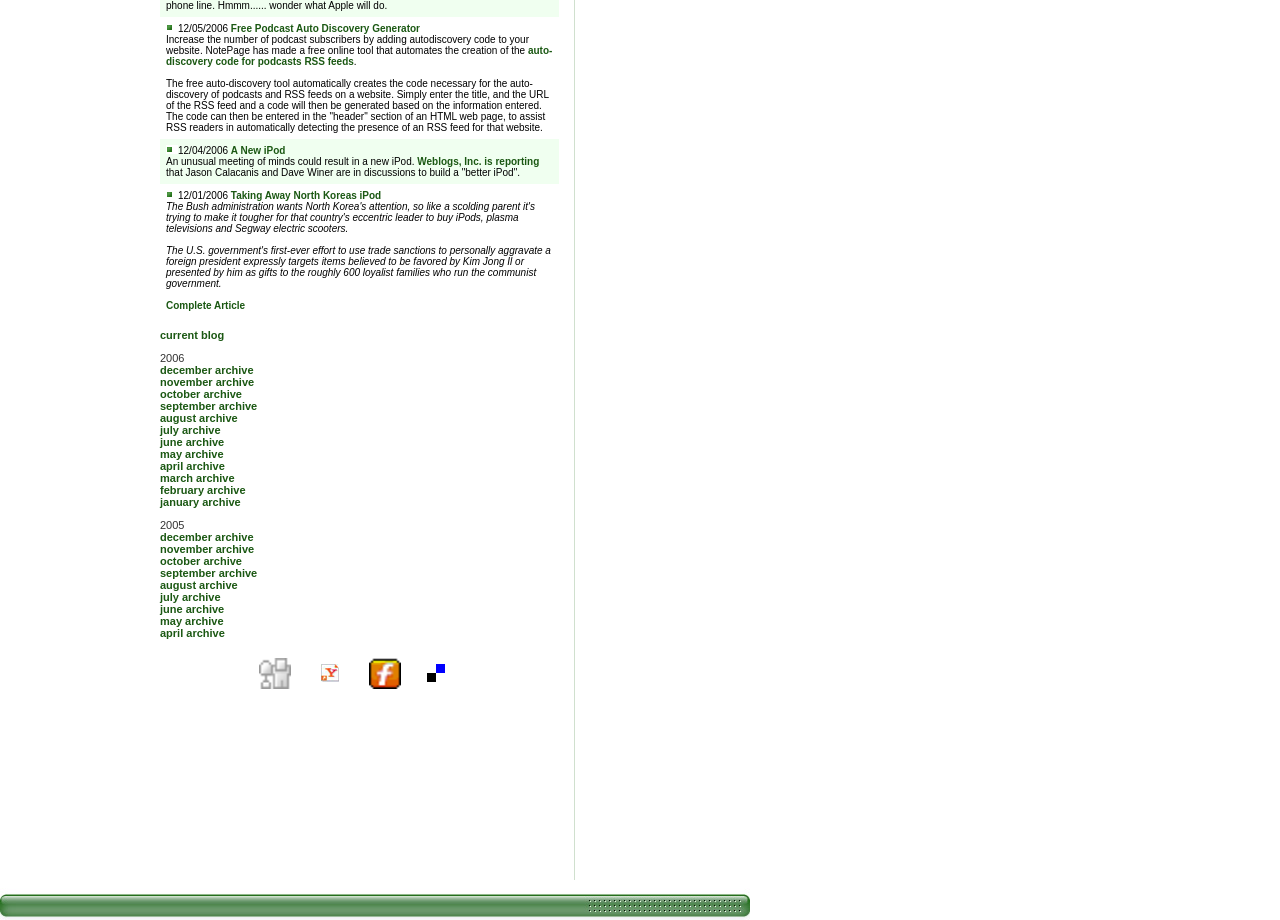Locate the UI element described by Weblogs, Inc. is reporting and provide its bounding box coordinates. Use the format (top-left x, top-left y, bottom-right x, bottom-right y) with all values as floating point numbers between 0 and 1.

[0.326, 0.17, 0.421, 0.182]